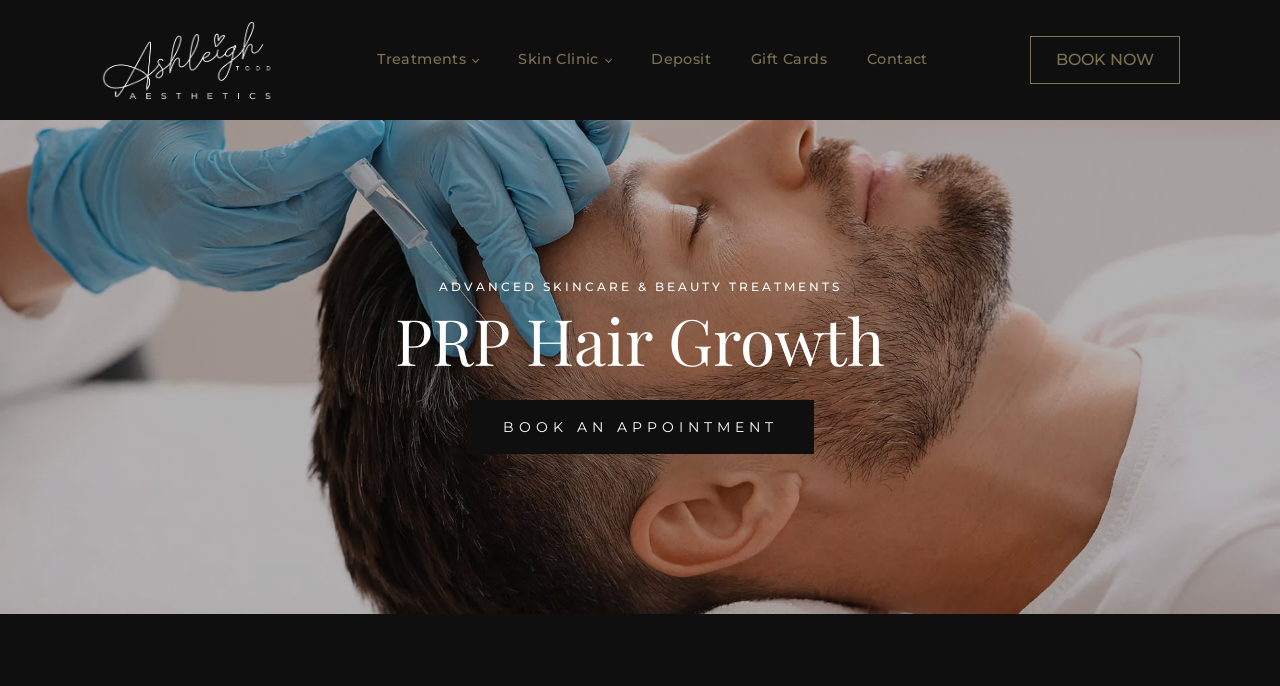Could you provide the bounding box coordinates for the portion of the screen to click to complete this instruction: "Click on the 'BOOK NOW' button"?

[0.805, 0.053, 0.922, 0.122]